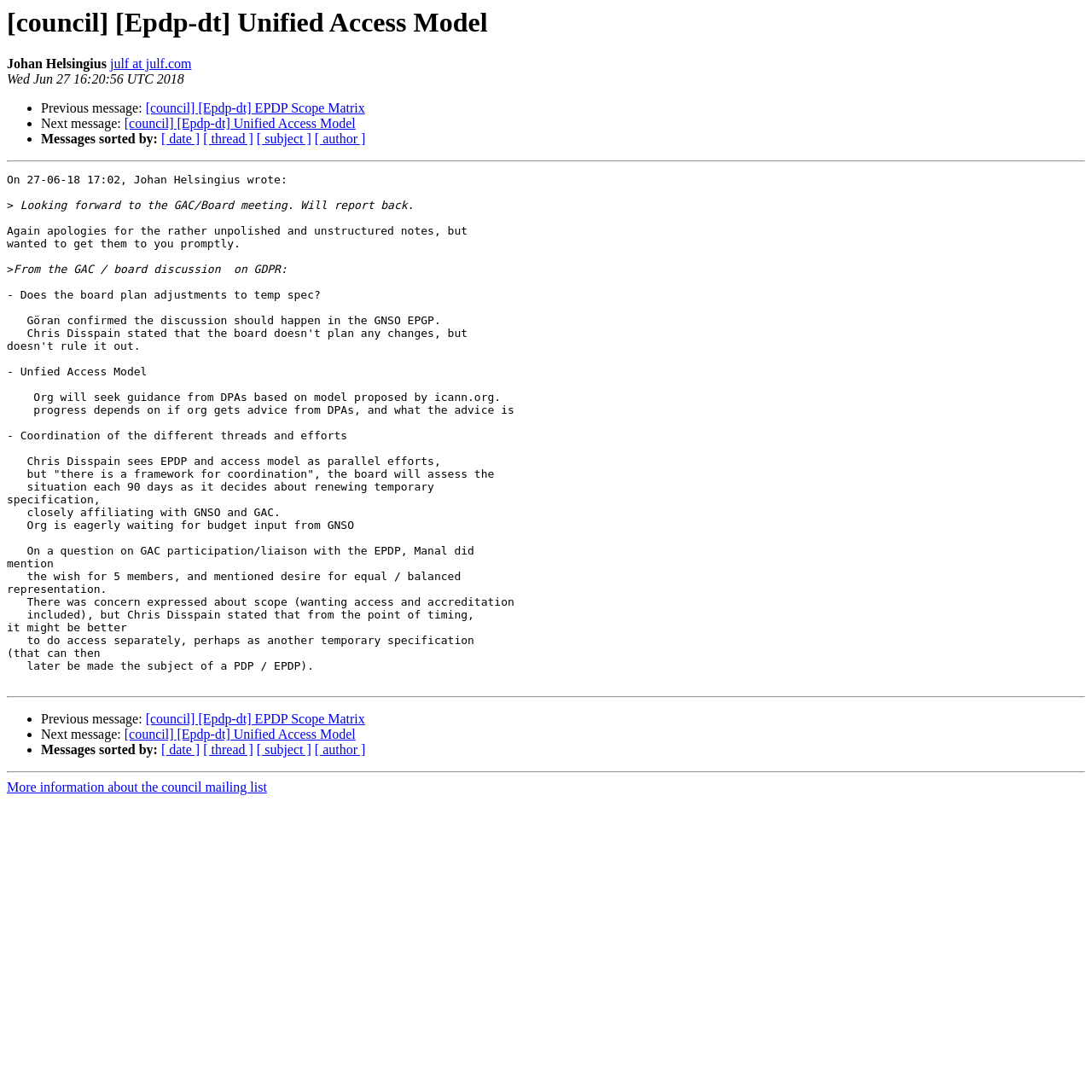Predict the bounding box for the UI component with the following description: "All tags".

None